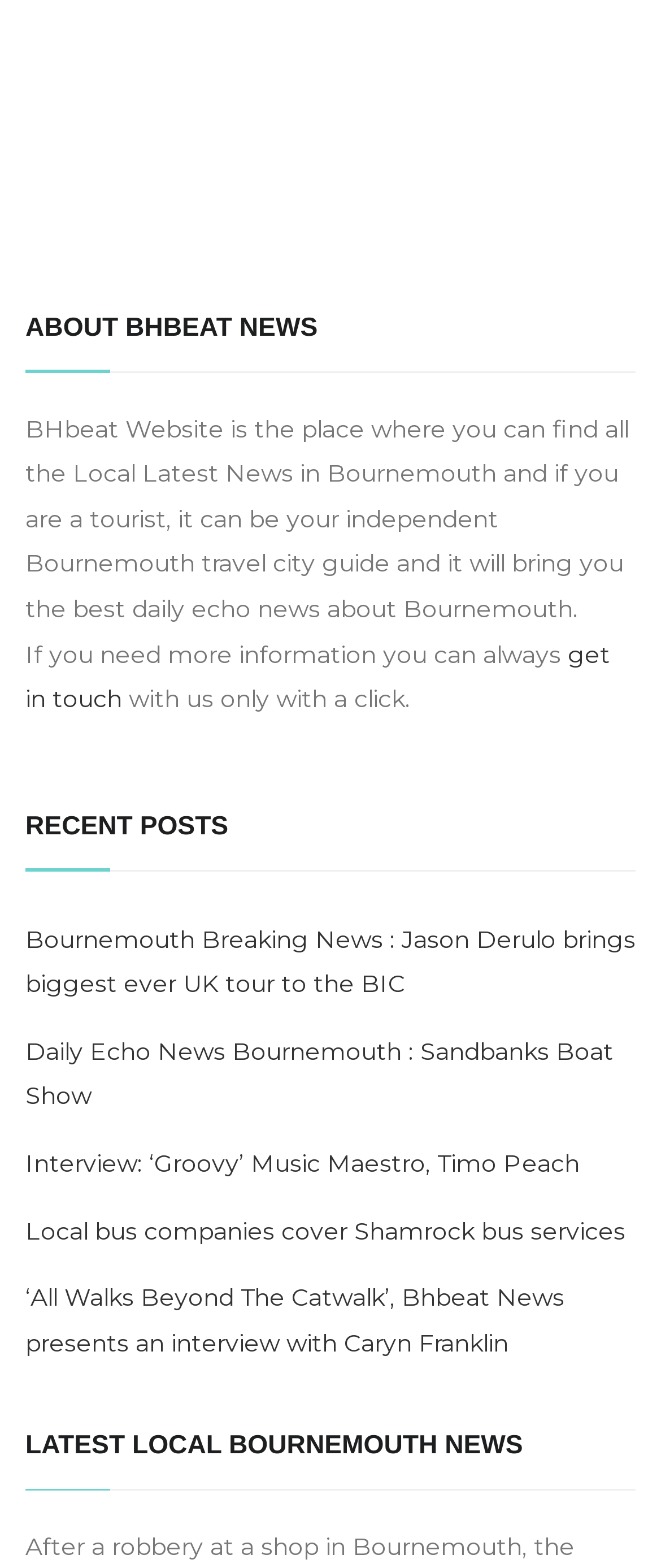What is the category of the news article 'All Walks Beyond The Catwalk'?
Please use the visual content to give a single word or phrase answer.

Local Bournemouth news